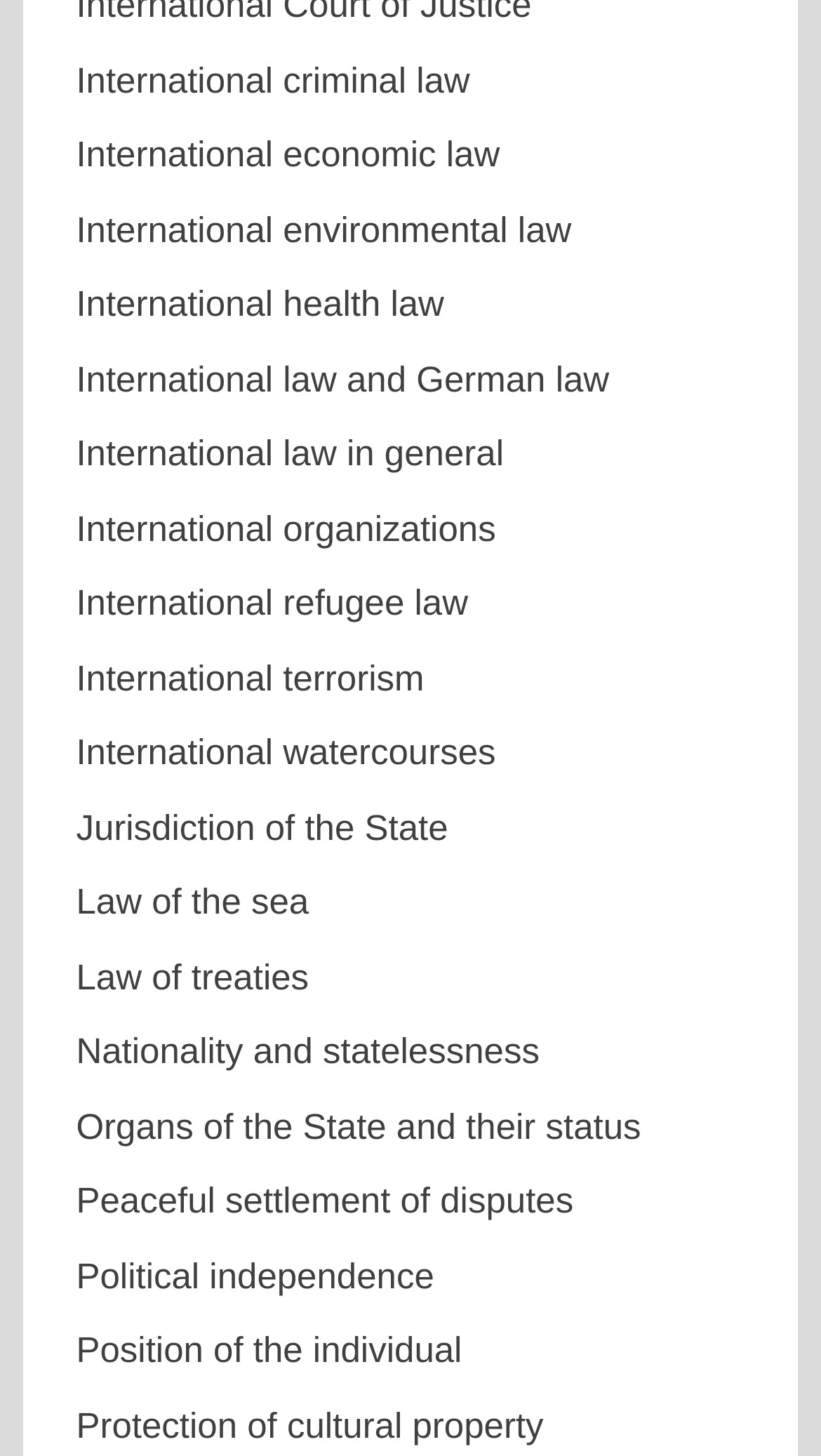Give a one-word or short phrase answer to the question: 
How many links are on this webpage?

20